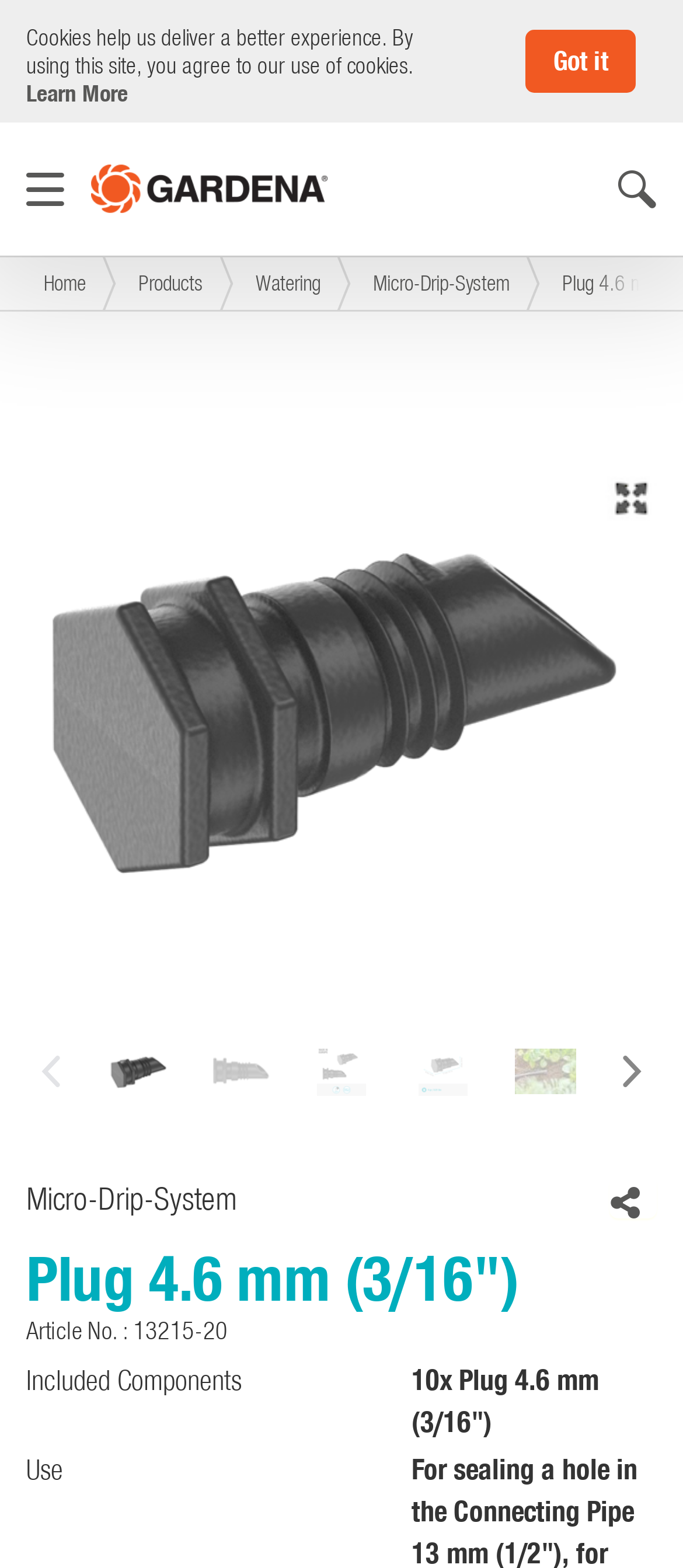Find and specify the bounding box coordinates that correspond to the clickable region for the instruction: "Click on the Micro-Drip-System link".

[0.521, 0.164, 0.772, 0.198]